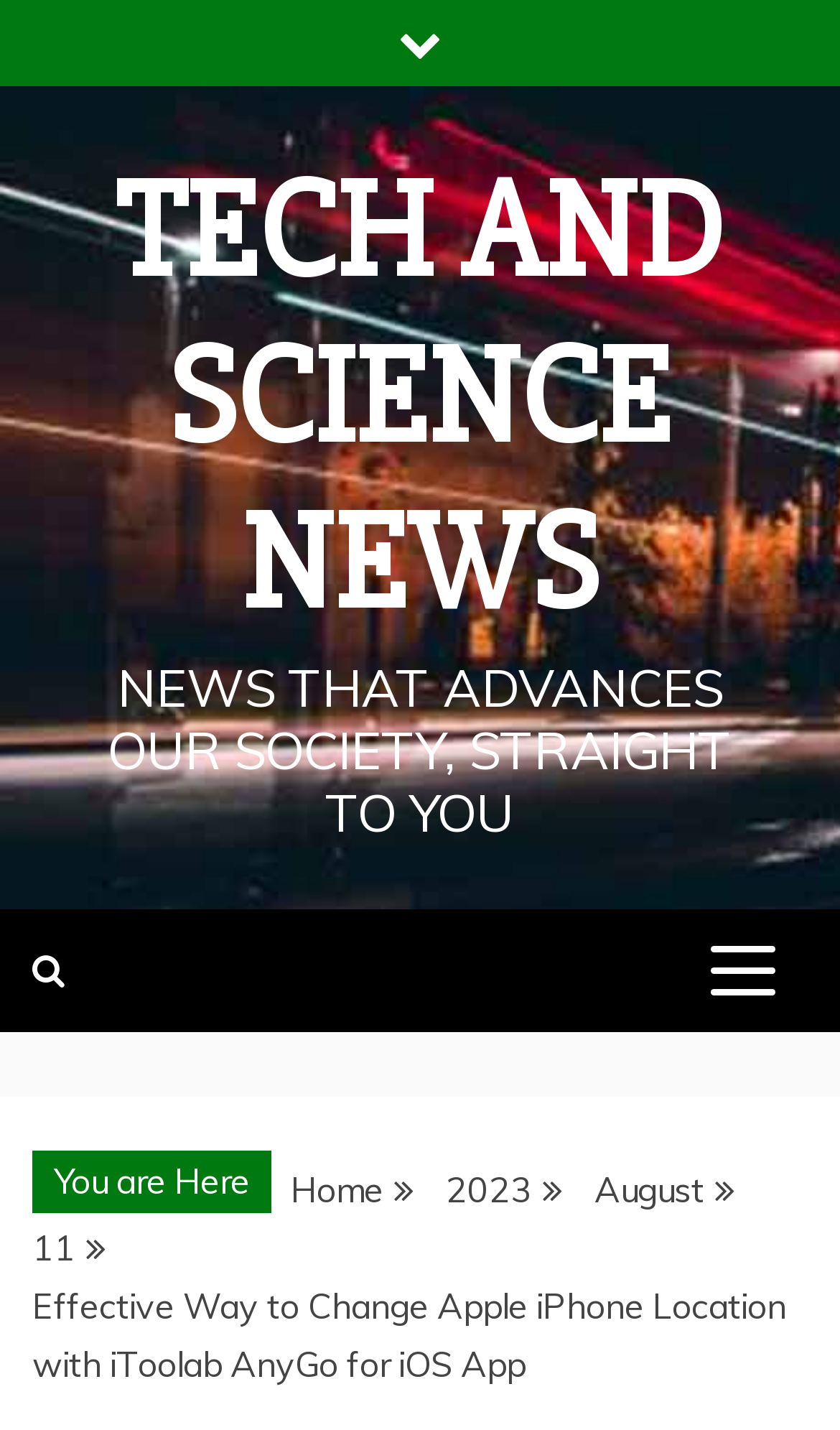Elaborate on the webpage's design and content in a detailed caption.

The webpage is about Tech and Science News, with a focus on a specific article titled "Effective Way to Change Apple iPhone Location with iToolab AnyGo for iOS App". 

At the top of the page, there is a navigation menu icon represented by a hamburger symbol, followed by a link to the website's title "TECH AND SCIENCE NEWS". Below the title, there is a tagline that reads "NEWS THAT ADVANCES OUR SOCIETY, STRAIGHT TO YOU". 

On the top right corner, there is a button to expand the primary menu. 

On the left side of the page, there is a sidebar with a search icon and a "You are Here" label. Below the label, there is a breadcrumb navigation menu that shows the current page's location, with links to "Home", "2023", "August", "11", and the current article title. 

The article title "Effective Way to Change Apple iPhone Location with iToolab AnyGo for iOS App" is also displayed at the bottom of the breadcrumb navigation menu.